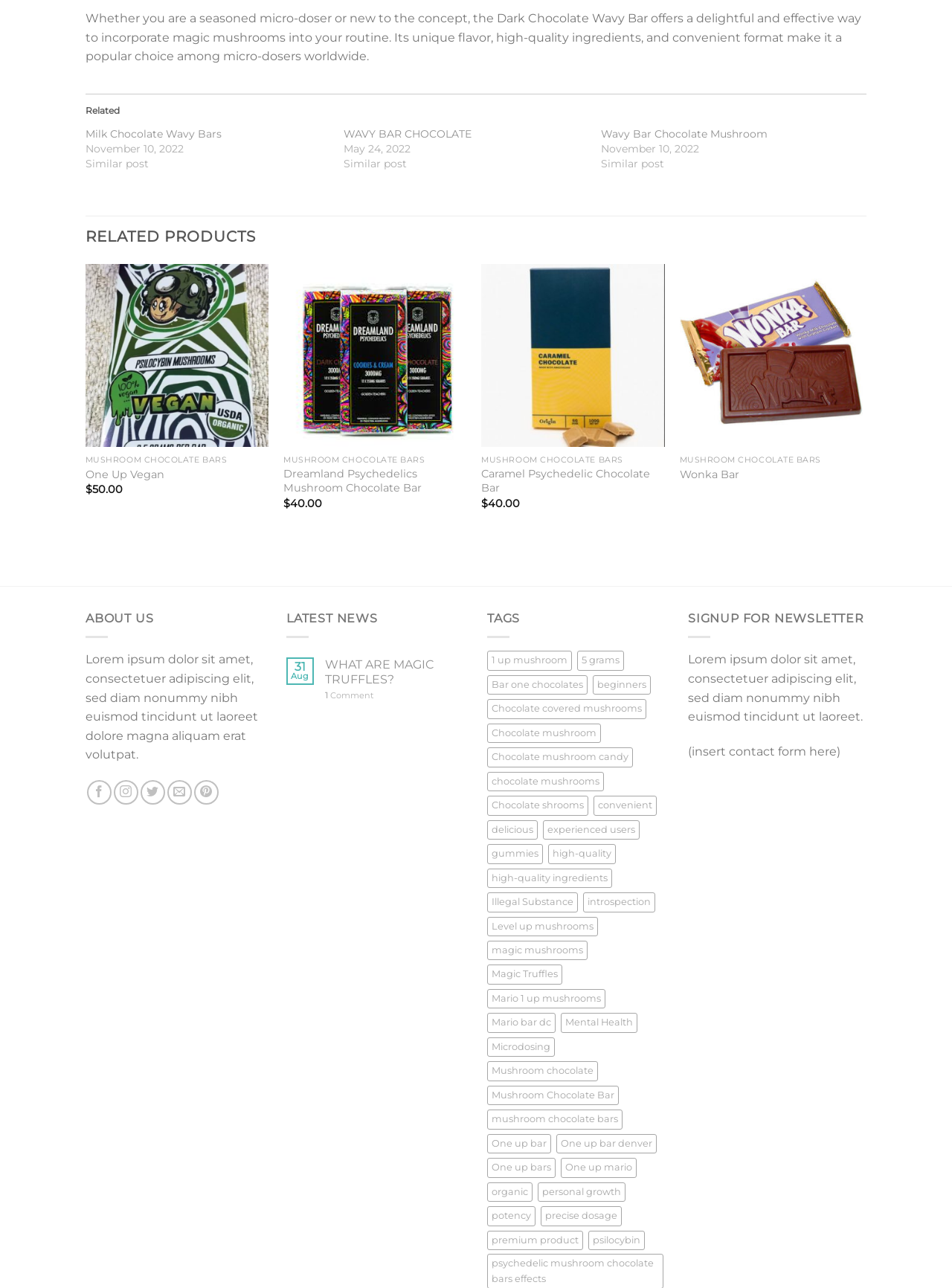Please find the bounding box coordinates of the element that you should click to achieve the following instruction: "Click on the 'QUICK VIEW' button of 'One Up Vegan' product". The coordinates should be presented as four float numbers between 0 and 1: [left, top, right, bottom].

[0.09, 0.348, 0.282, 0.367]